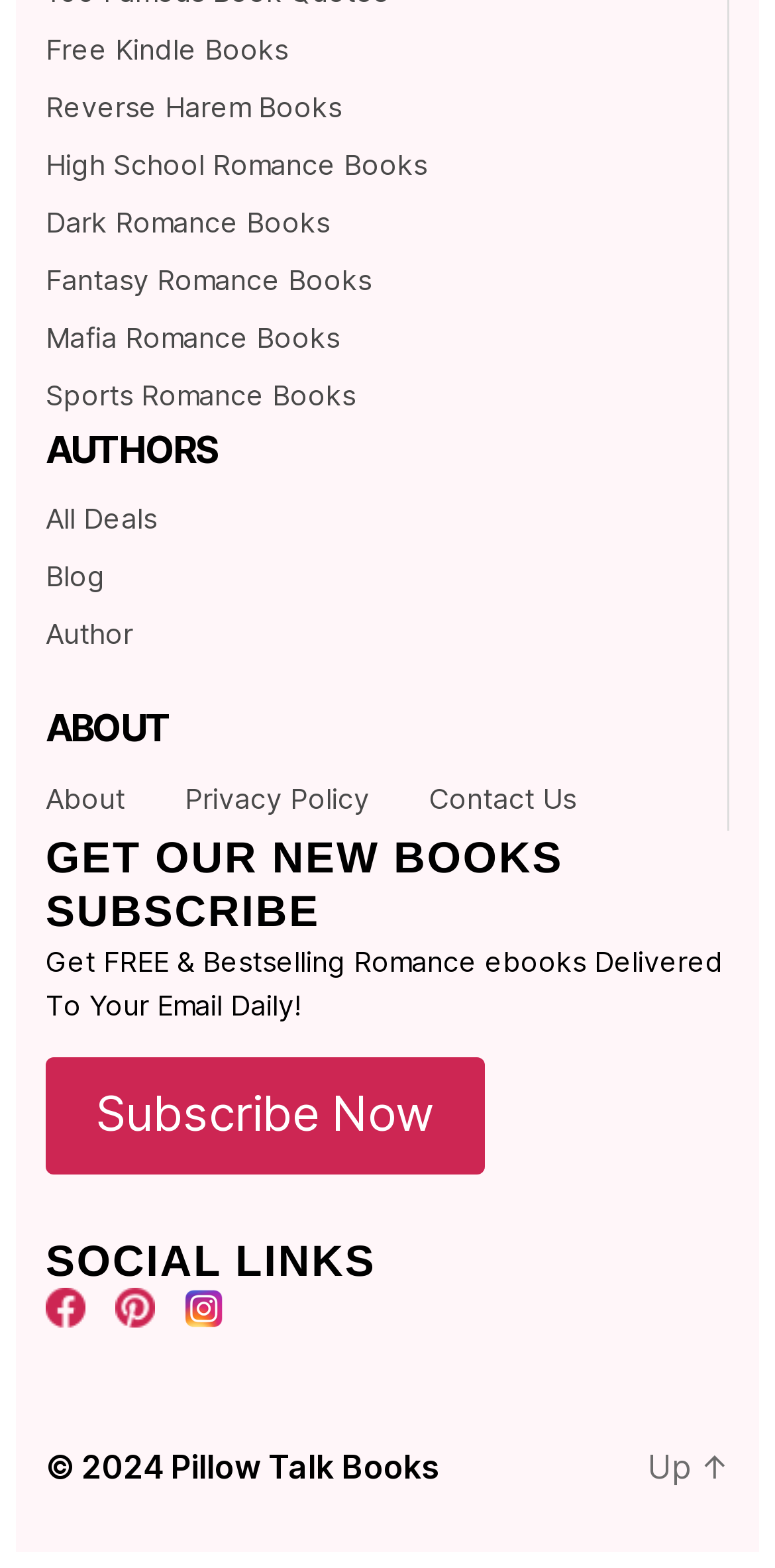Please identify the coordinates of the bounding box that should be clicked to fulfill this instruction: "click the first link".

None